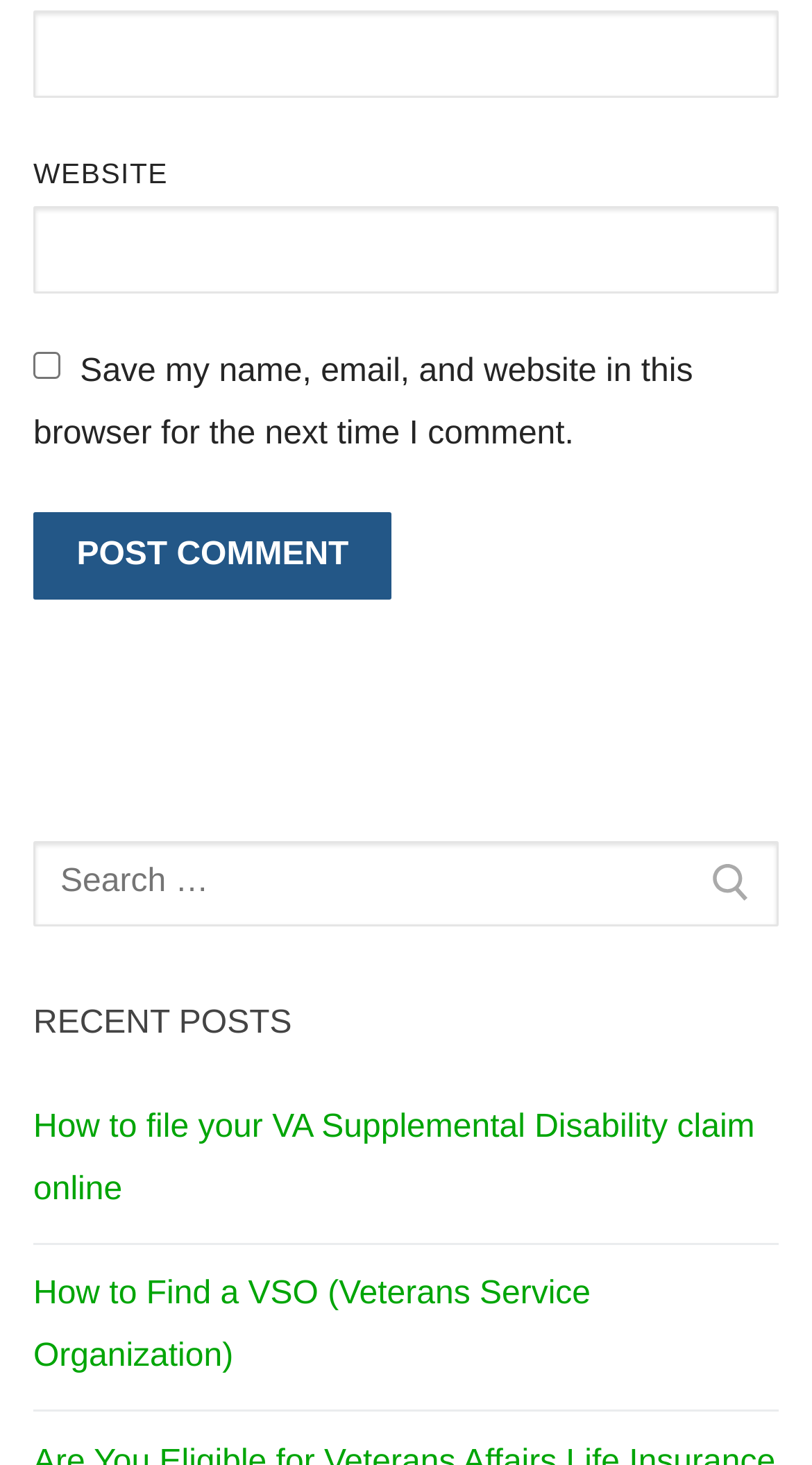Find and specify the bounding box coordinates that correspond to the clickable region for the instruction: "Enter email address".

[0.041, 0.007, 0.959, 0.066]